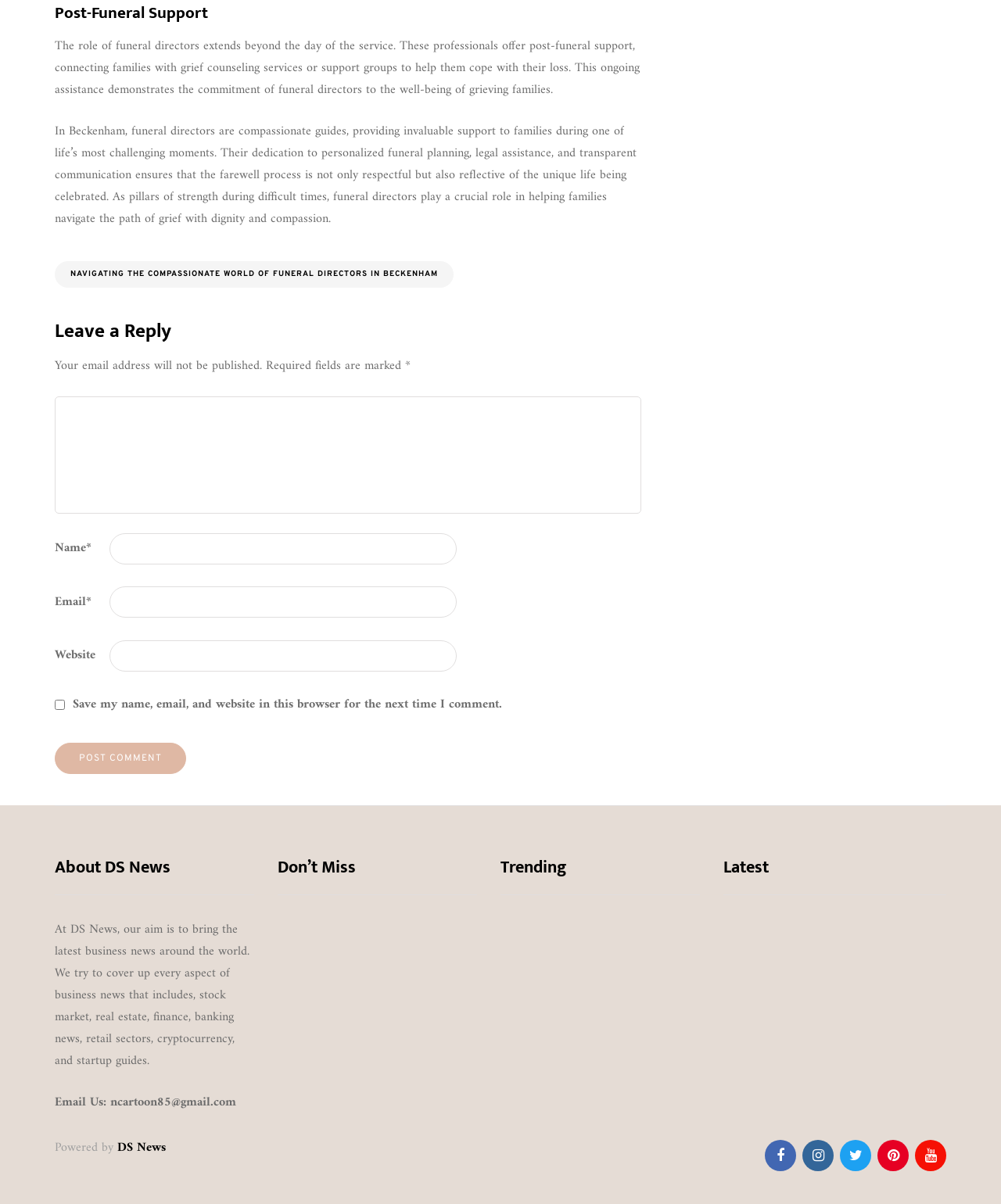Please provide a brief answer to the following inquiry using a single word or phrase:
What is the topic of the article 'Why is it Important to Take Hair, Skin, and Nails Vitamins?'?

Health